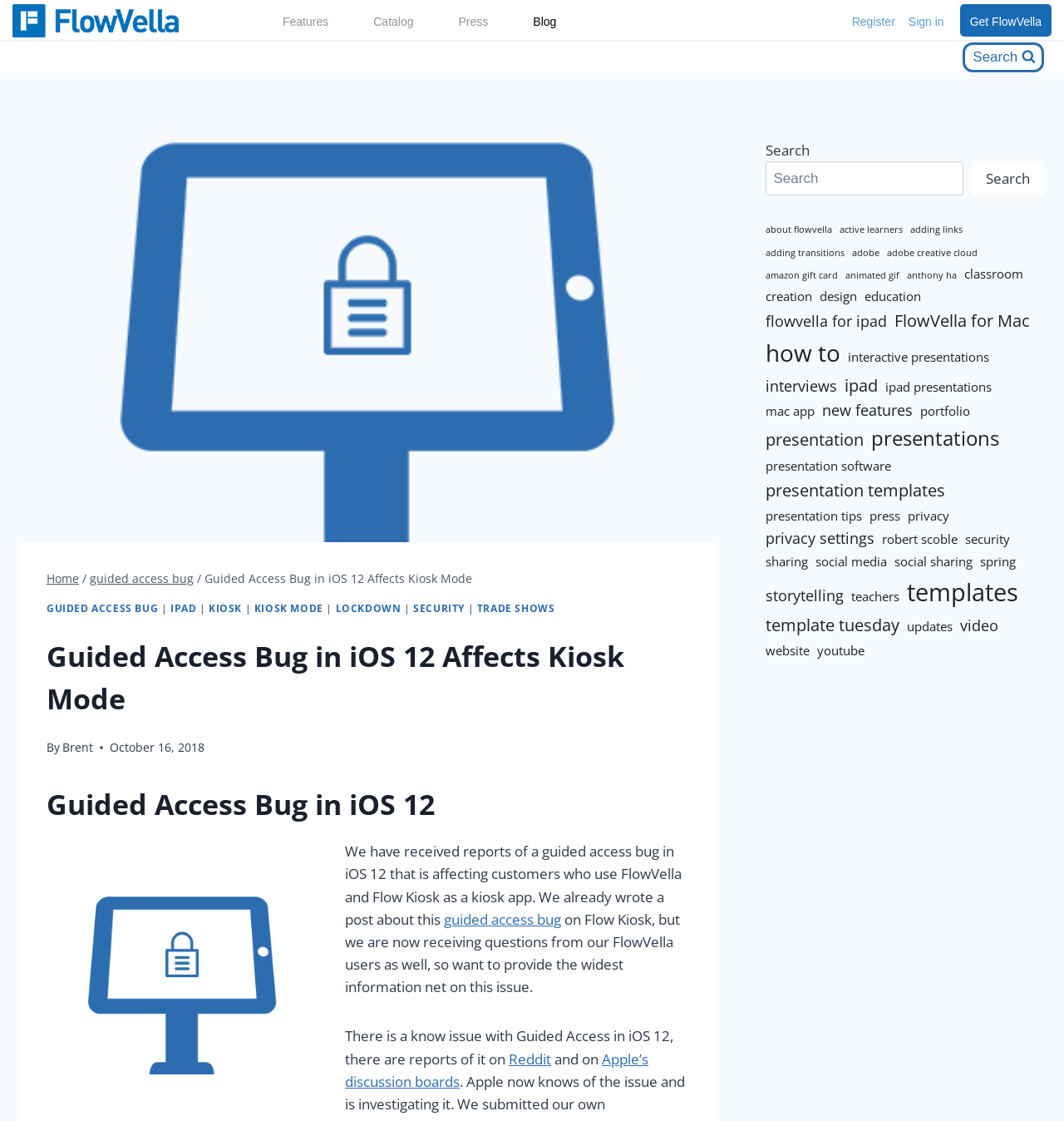Can you find the bounding box coordinates for the element that needs to be clicked to execute this instruction: "Search for something"? The coordinates should be given as four float numbers between 0 and 1, i.e., [left, top, right, bottom].

[0.72, 0.144, 0.905, 0.174]